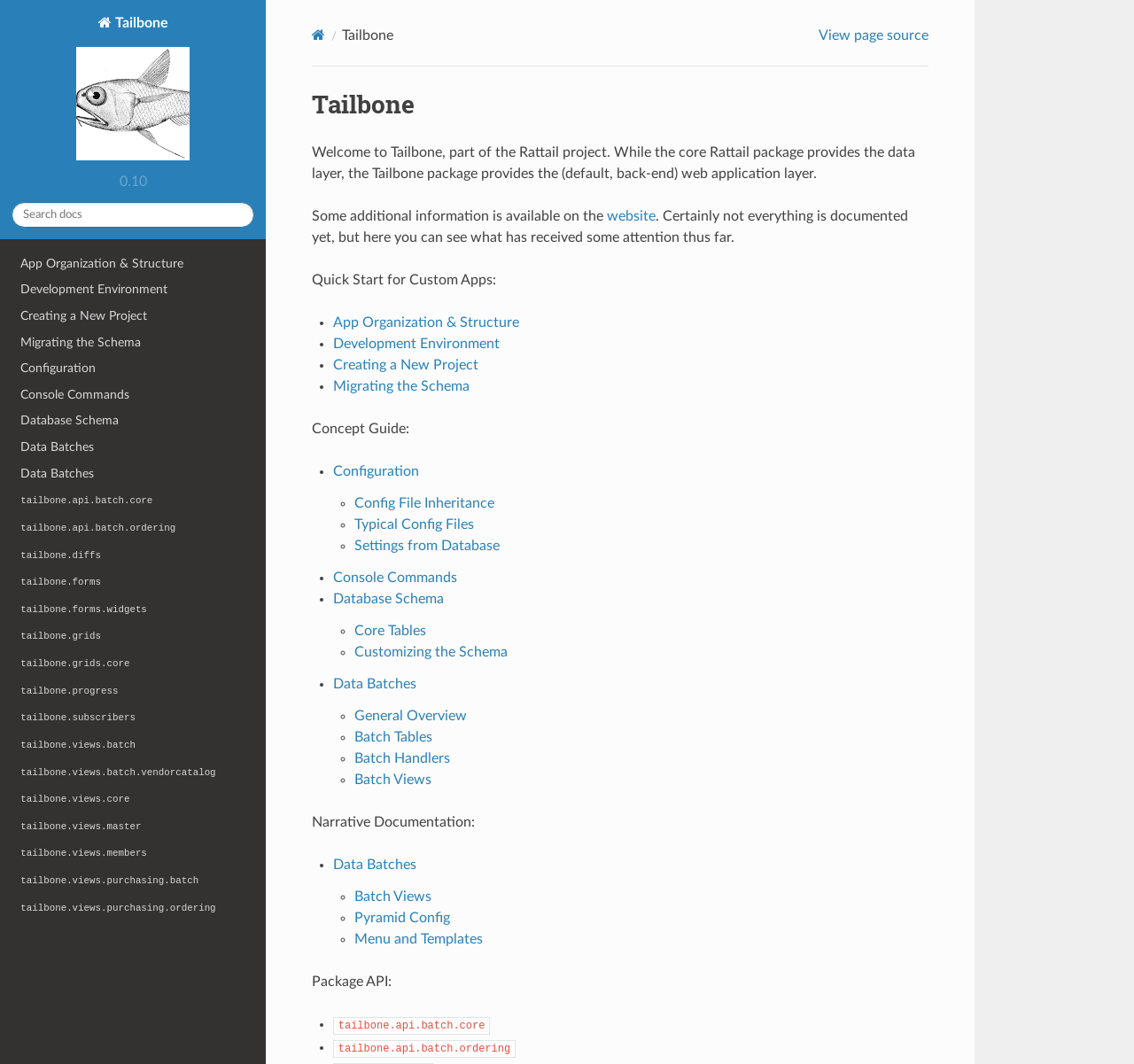Locate the UI element described by Menu and Templates and provide its bounding box coordinates. Use the format (top-left x, top-left y, bottom-right x, bottom-right y) with all values as floating point numbers between 0 and 1.

[0.312, 0.876, 0.426, 0.889]